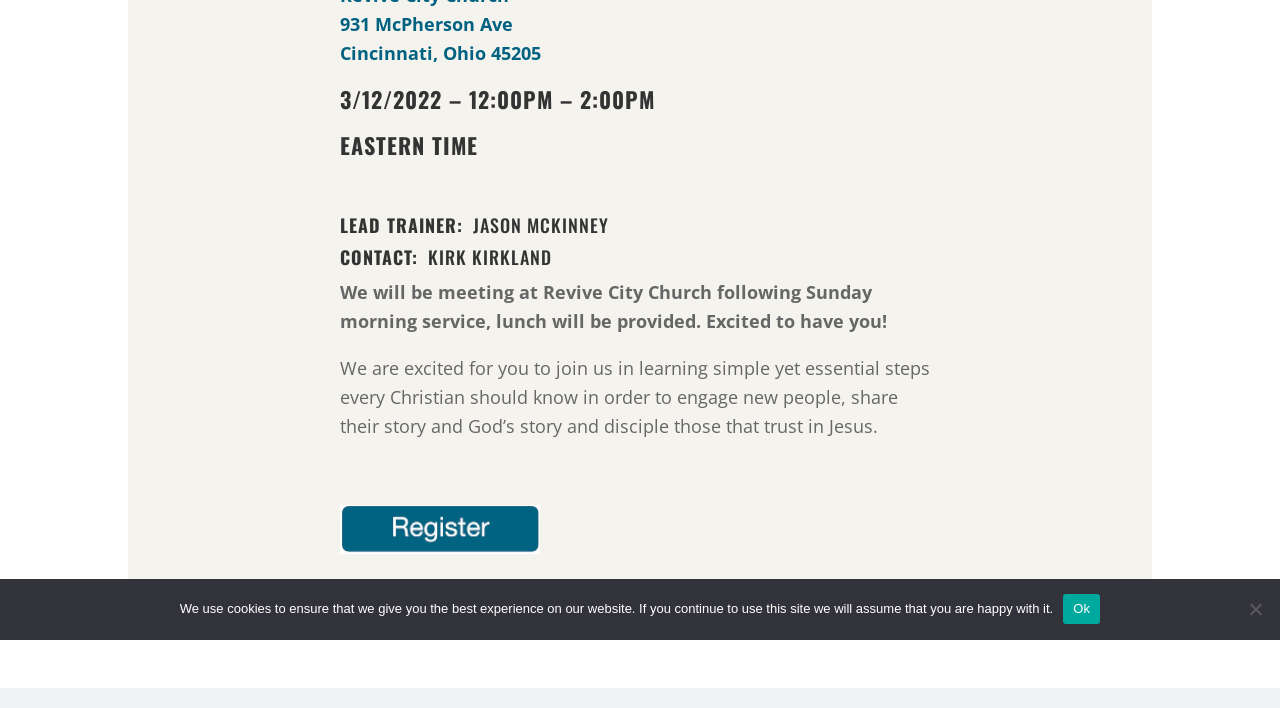Give the bounding box coordinates for the element described by: "شرایط استفاده".

None